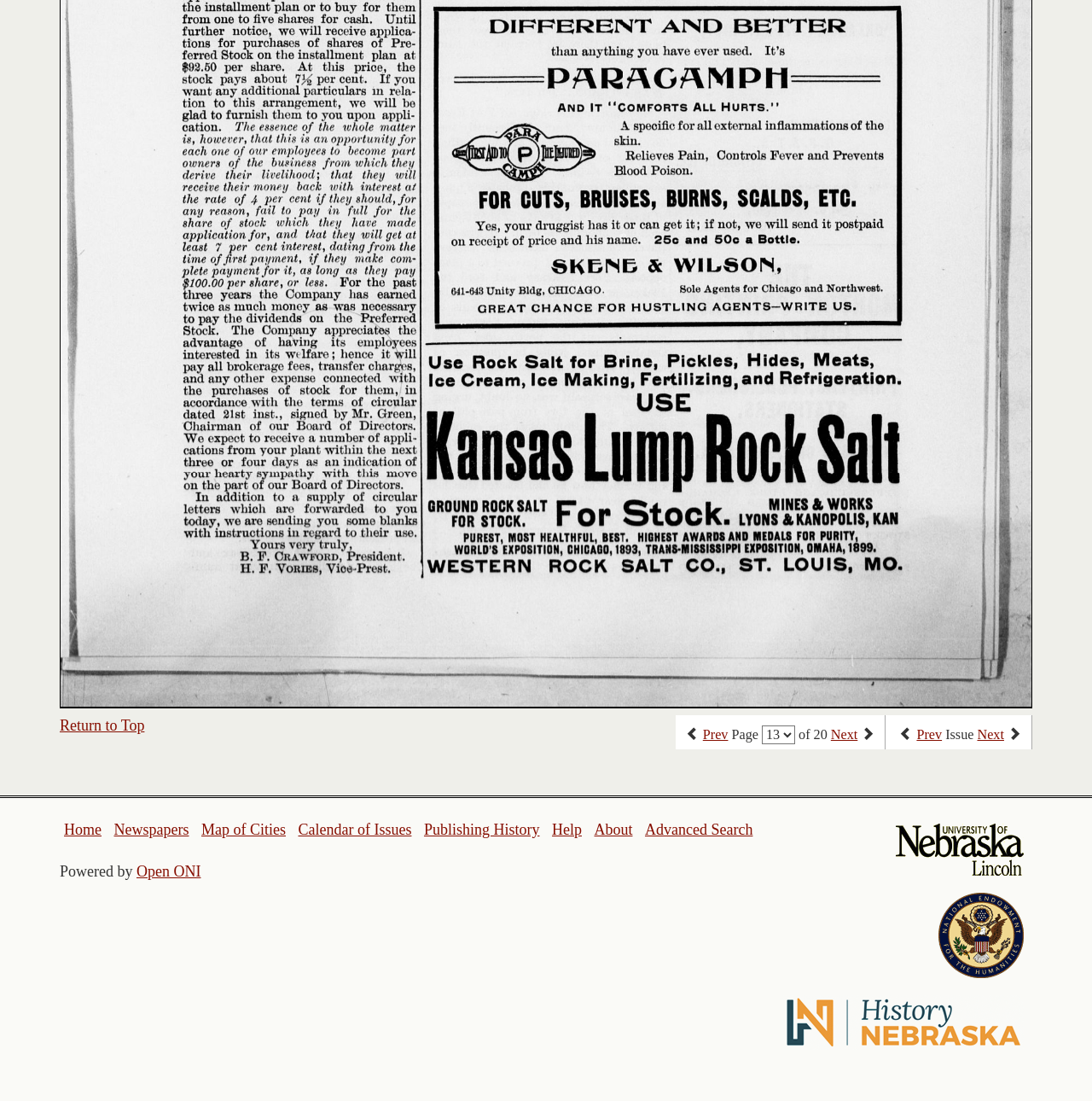Find the bounding box coordinates of the element you need to click on to perform this action: 'perform advanced search'. The coordinates should be represented by four float values between 0 and 1, in the format [left, top, right, bottom].

[0.591, 0.746, 0.689, 0.761]